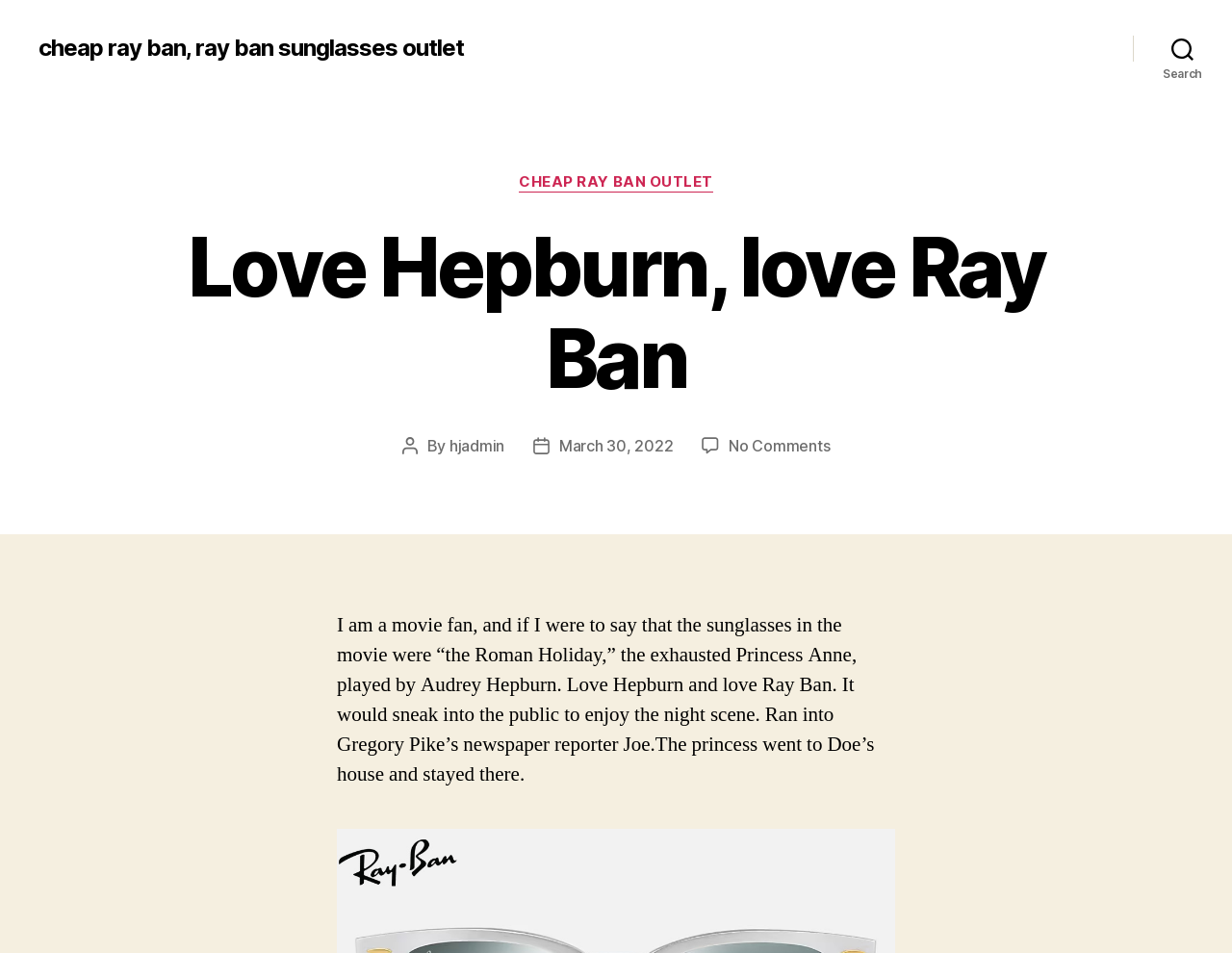What is the name of the reporter mentioned in the article?
Kindly offer a comprehensive and detailed response to the question.

The article mentions that the princess went to Doe's house and stayed there, and then ran into Gregory Pike's newspaper reporter Joe.